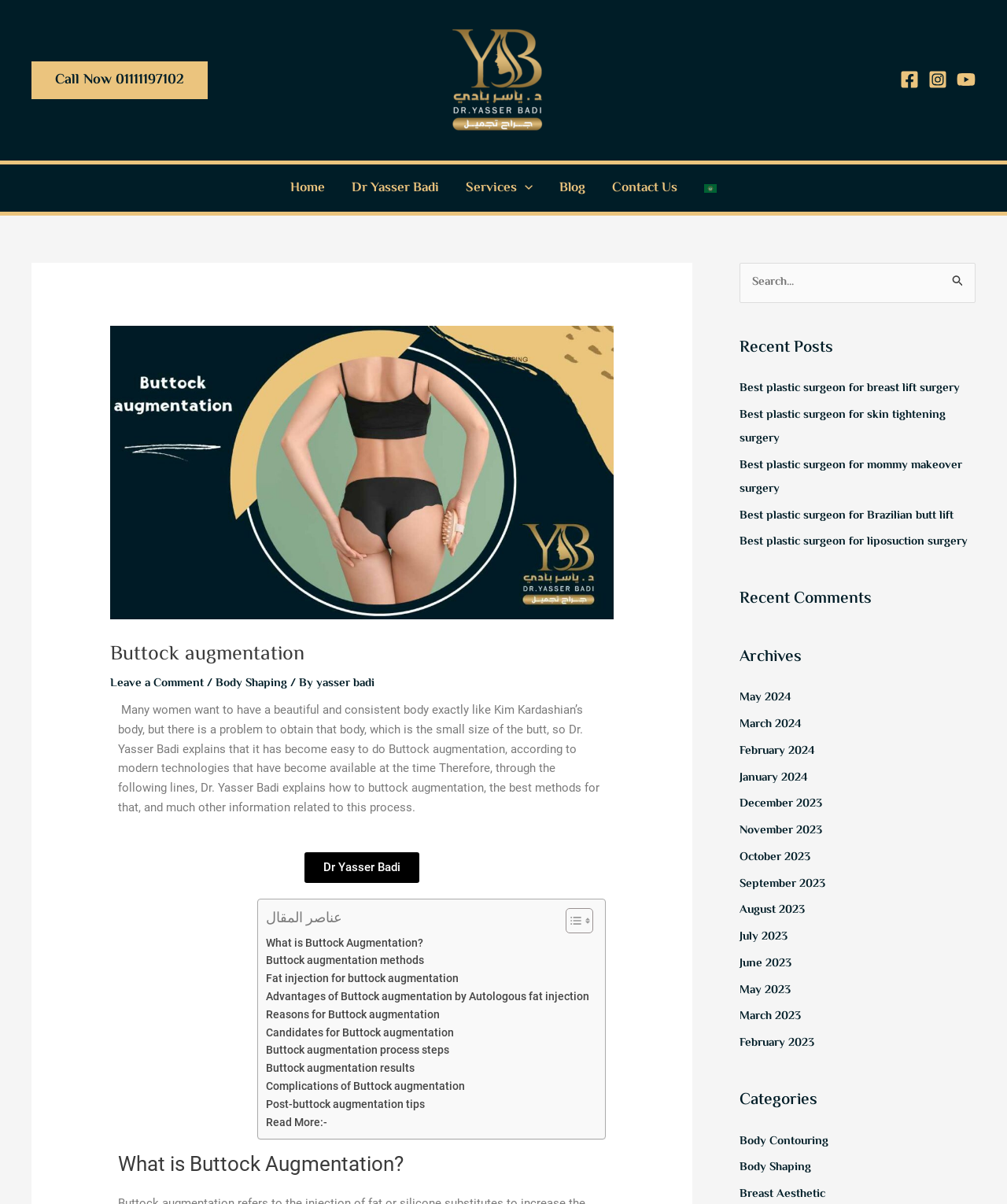Please identify the bounding box coordinates of the area that needs to be clicked to fulfill the following instruction: "Click Call Now."

[0.031, 0.051, 0.206, 0.082]